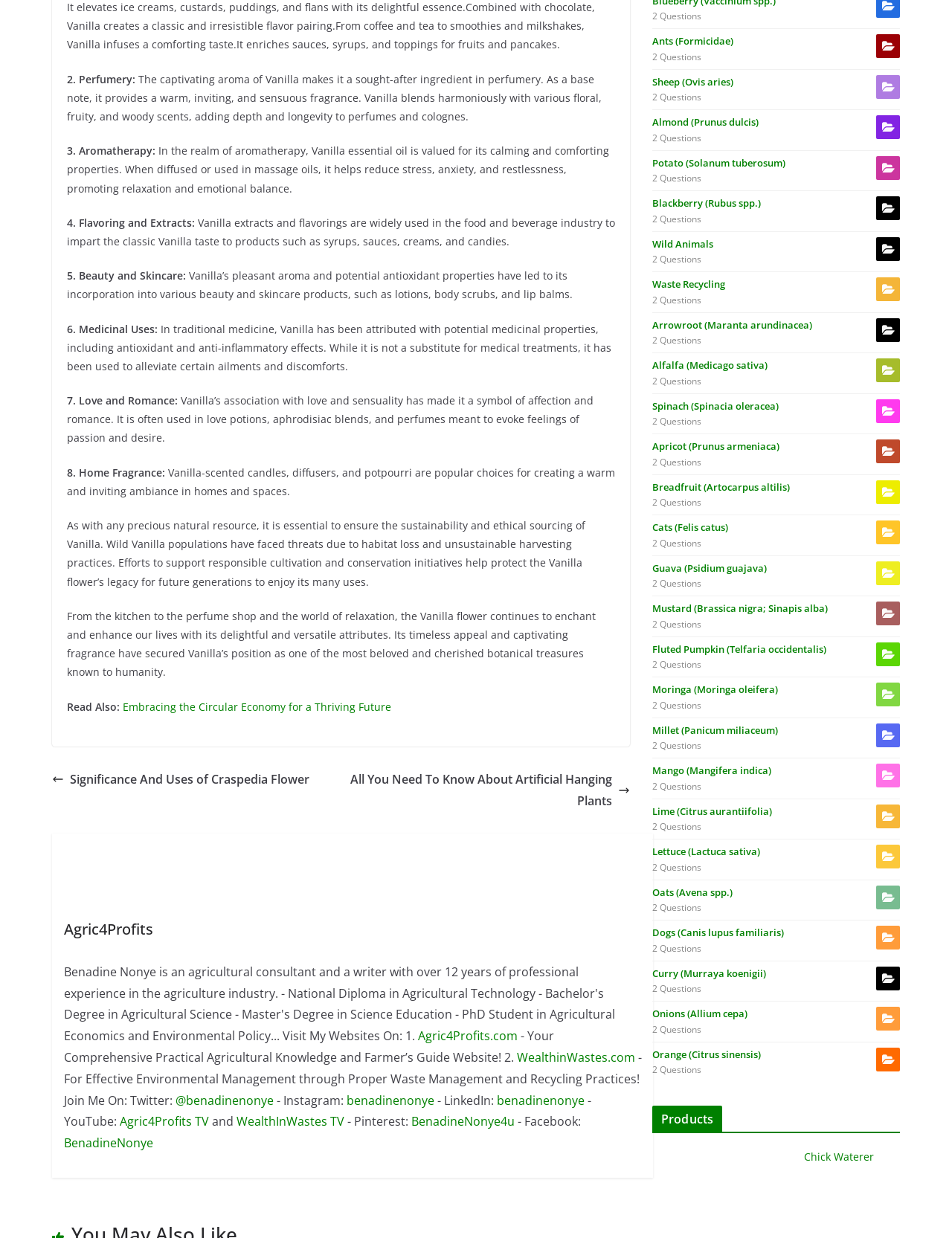What is the role of Vanilla in the food and beverage industry? Based on the screenshot, please respond with a single word or phrase.

Impart classic Vanilla taste